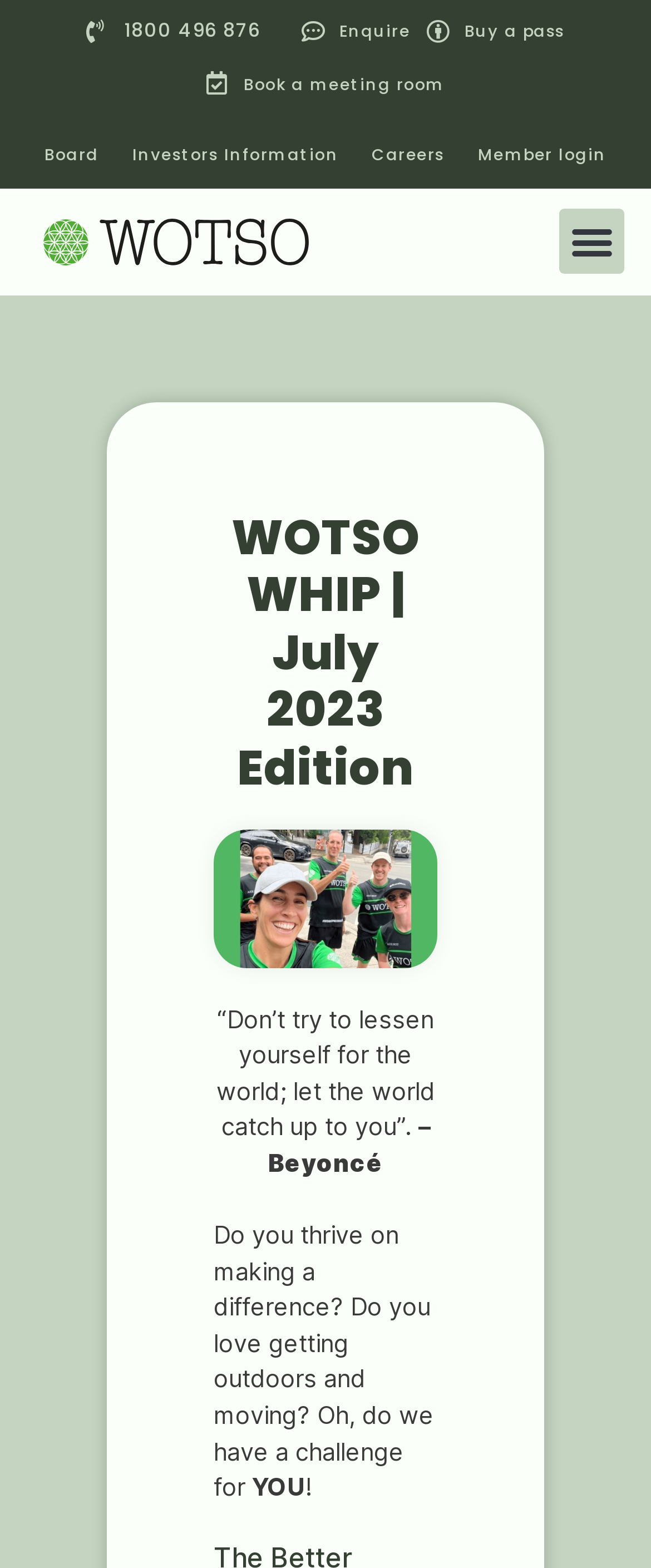Can you identify the bounding box coordinates of the clickable region needed to carry out this instruction: 'Click the 'Enquire' link'? The coordinates should be four float numbers within the range of 0 to 1, stated as [left, top, right, bottom].

[0.463, 0.009, 0.63, 0.032]